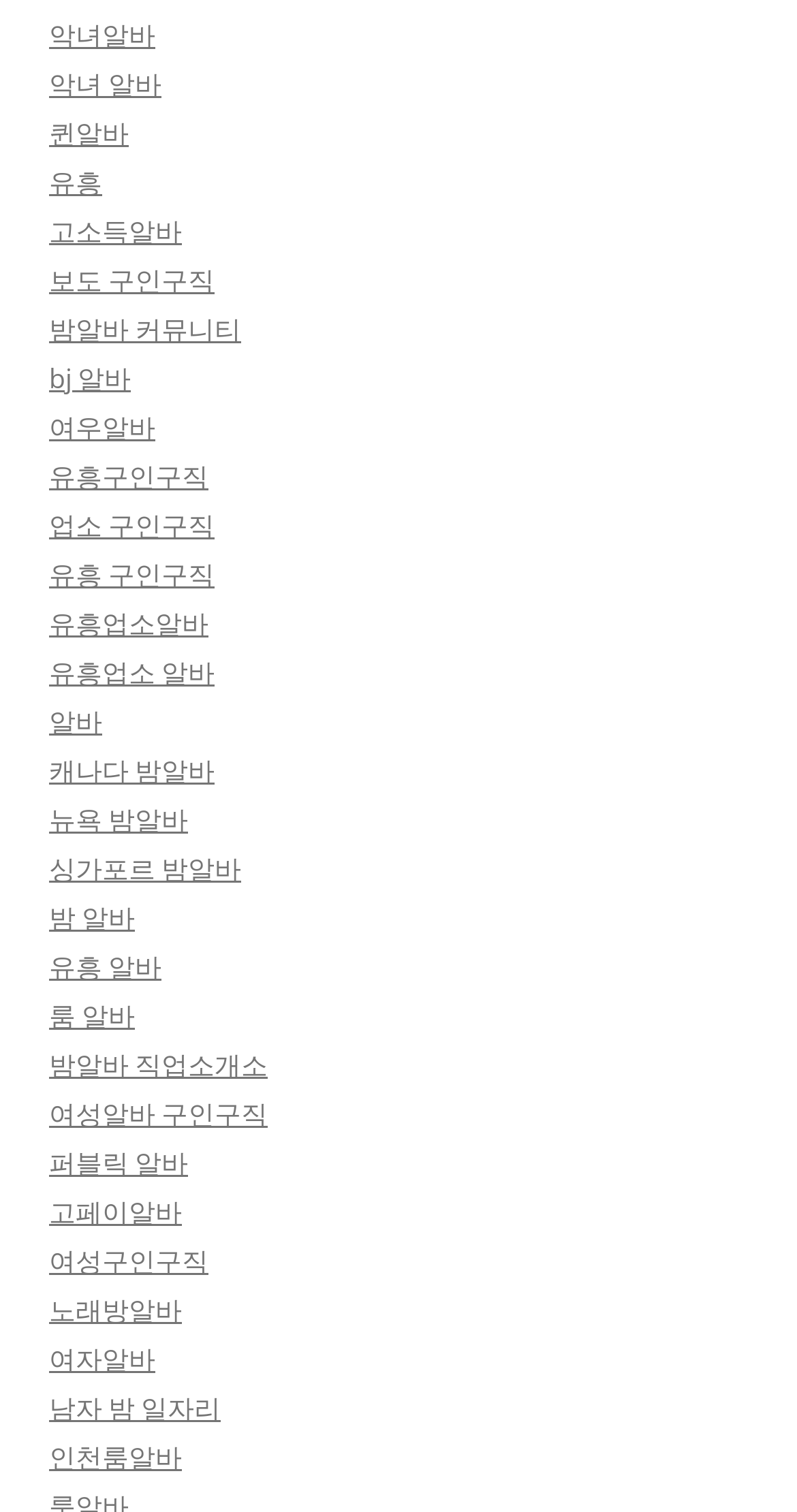Provide your answer to the question using just one word or phrase: What is the most common keyword in the links?

알바